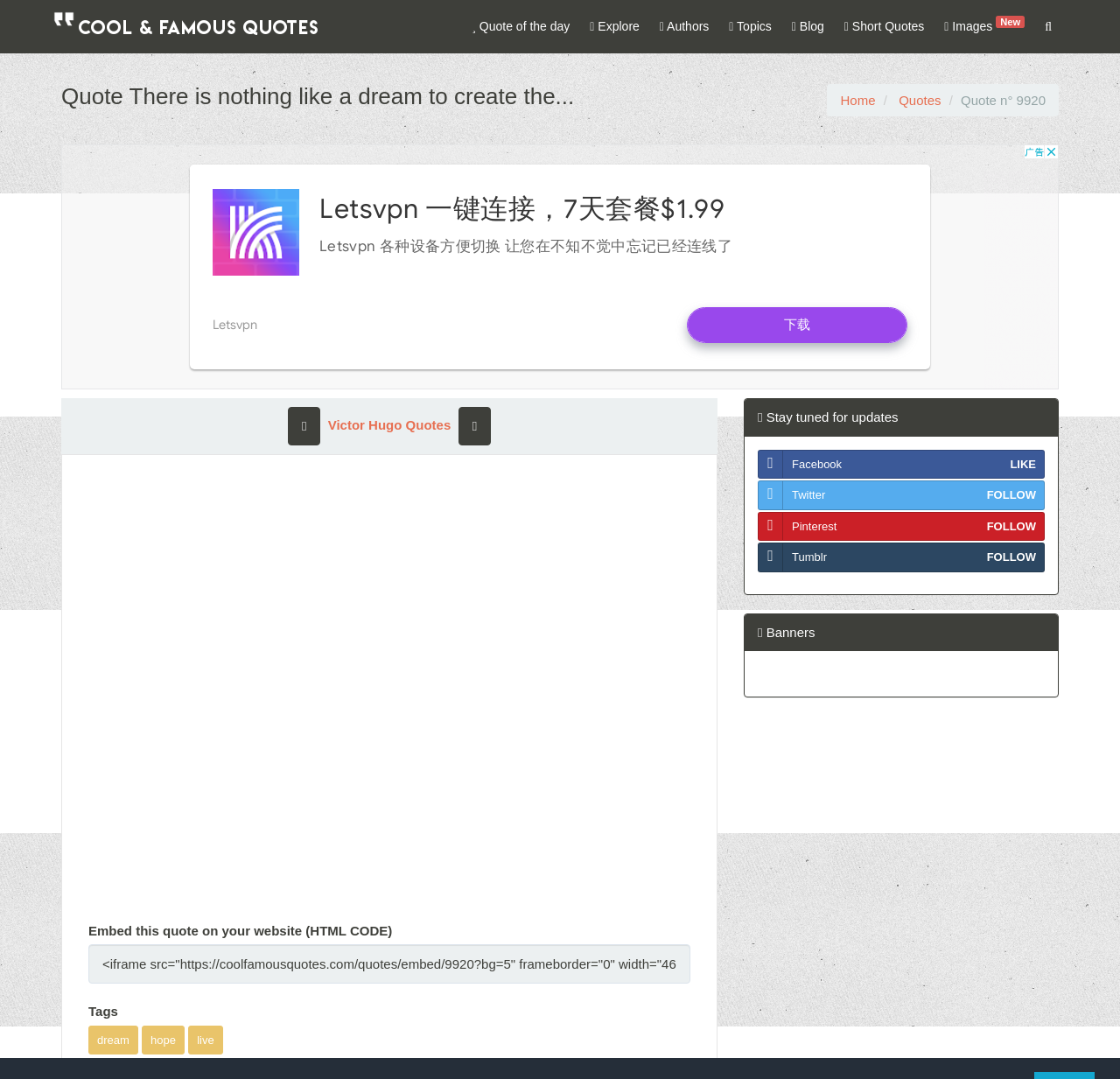Bounding box coordinates are given in the format (top-left x, top-left y, bottom-right x, bottom-right y). All values should be floating point numbers between 0 and 1. Provide the bounding box coordinate for the UI element described as: dream

[0.079, 0.95, 0.123, 0.978]